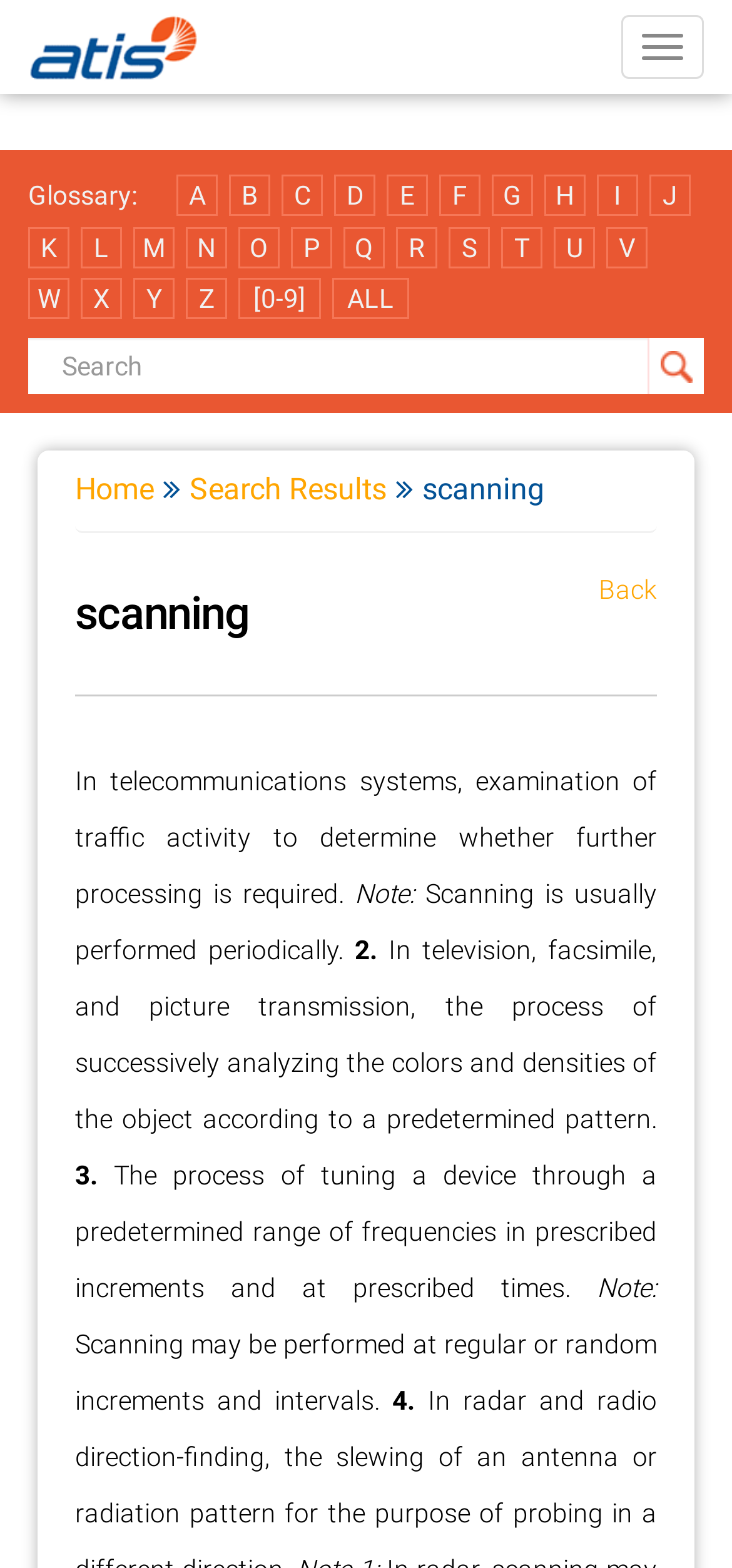Identify the bounding box coordinates of the area you need to click to perform the following instruction: "Click the Community Sign In button".

None